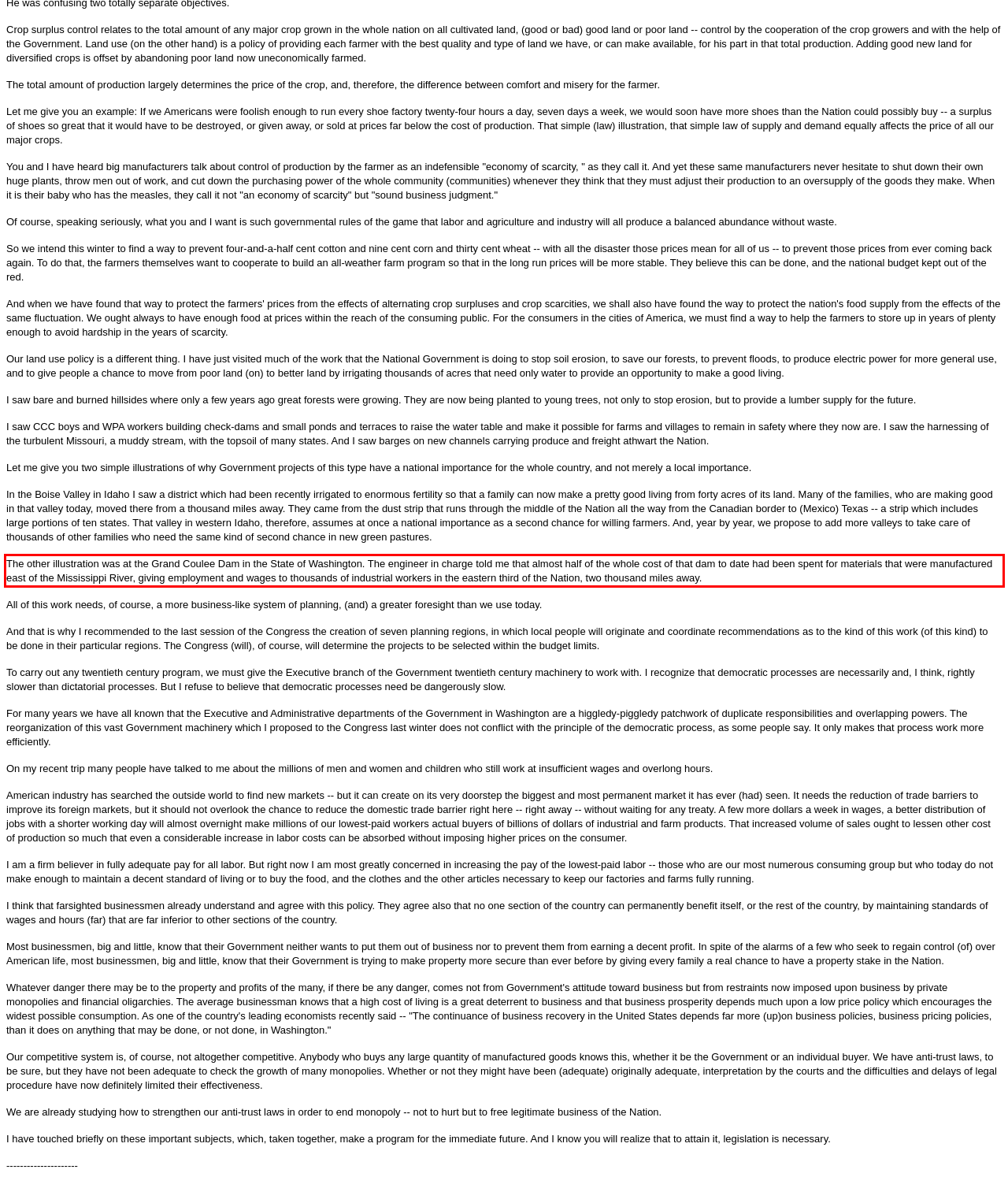Within the screenshot of the webpage, locate the red bounding box and use OCR to identify and provide the text content inside it.

The other illustration was at the Grand Coulee Dam in the State of Washington. The engineer in charge told me that almost half of the whole cost of that dam to date had been spent for materials that were manufactured east of the Mississippi River, giving employment and wages to thousands of industrial workers in the eastern third of the Nation, two thousand miles away.